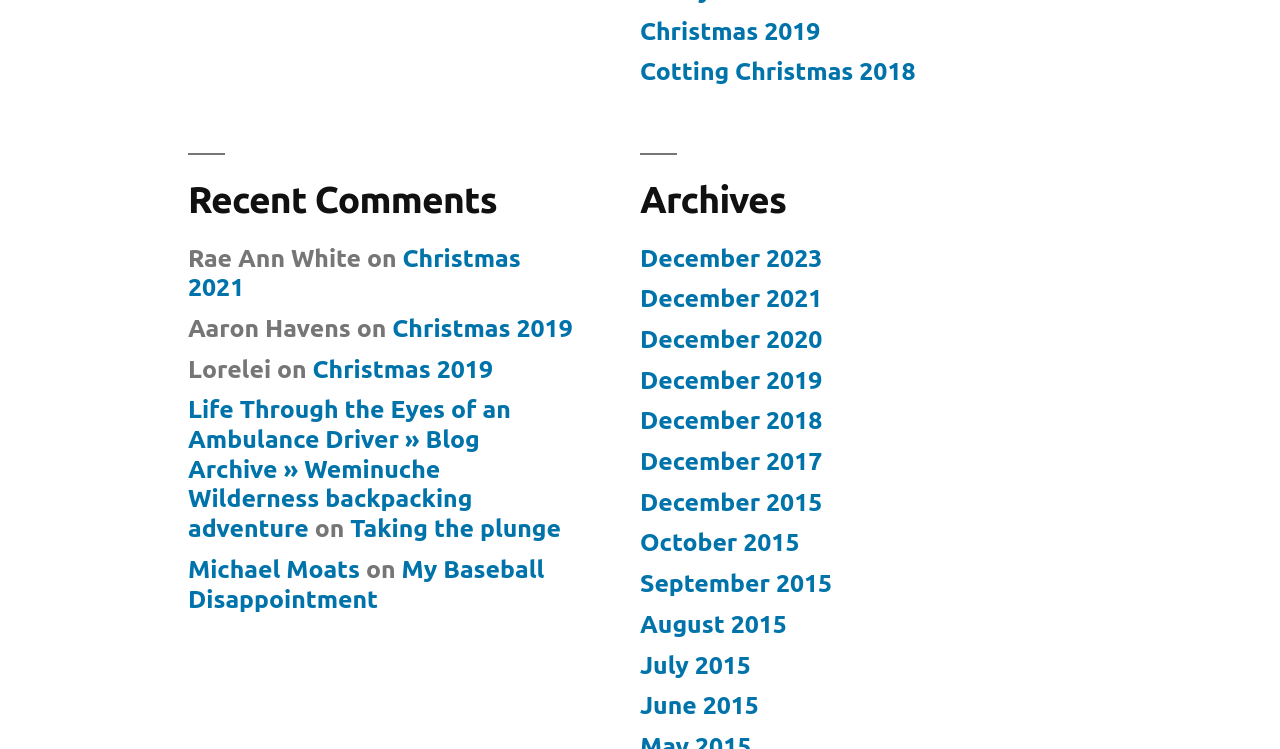What is the topic of the blog post linked by the text 'Weminuche Wilderness backpacking adventure'?
Using the information presented in the image, please offer a detailed response to the question.

The link with ID 425 has the text 'Weminuche Wilderness backpacking adventure', which suggests that the linked blog post is about a backpacking adventure in the Weminuche Wilderness.